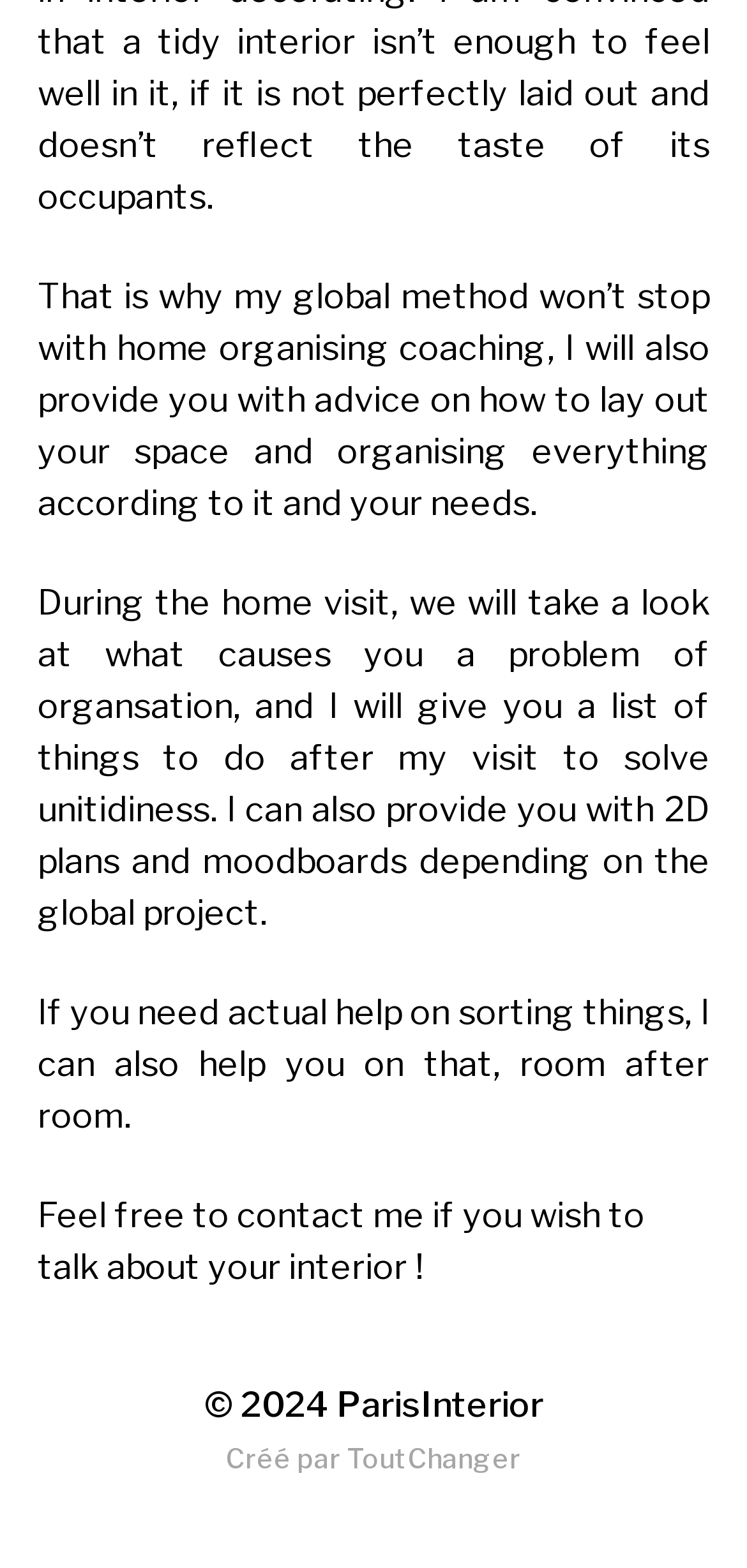Provide the bounding box coordinates of the UI element that matches the description: "ParisInterior".

[0.45, 0.882, 0.727, 0.909]